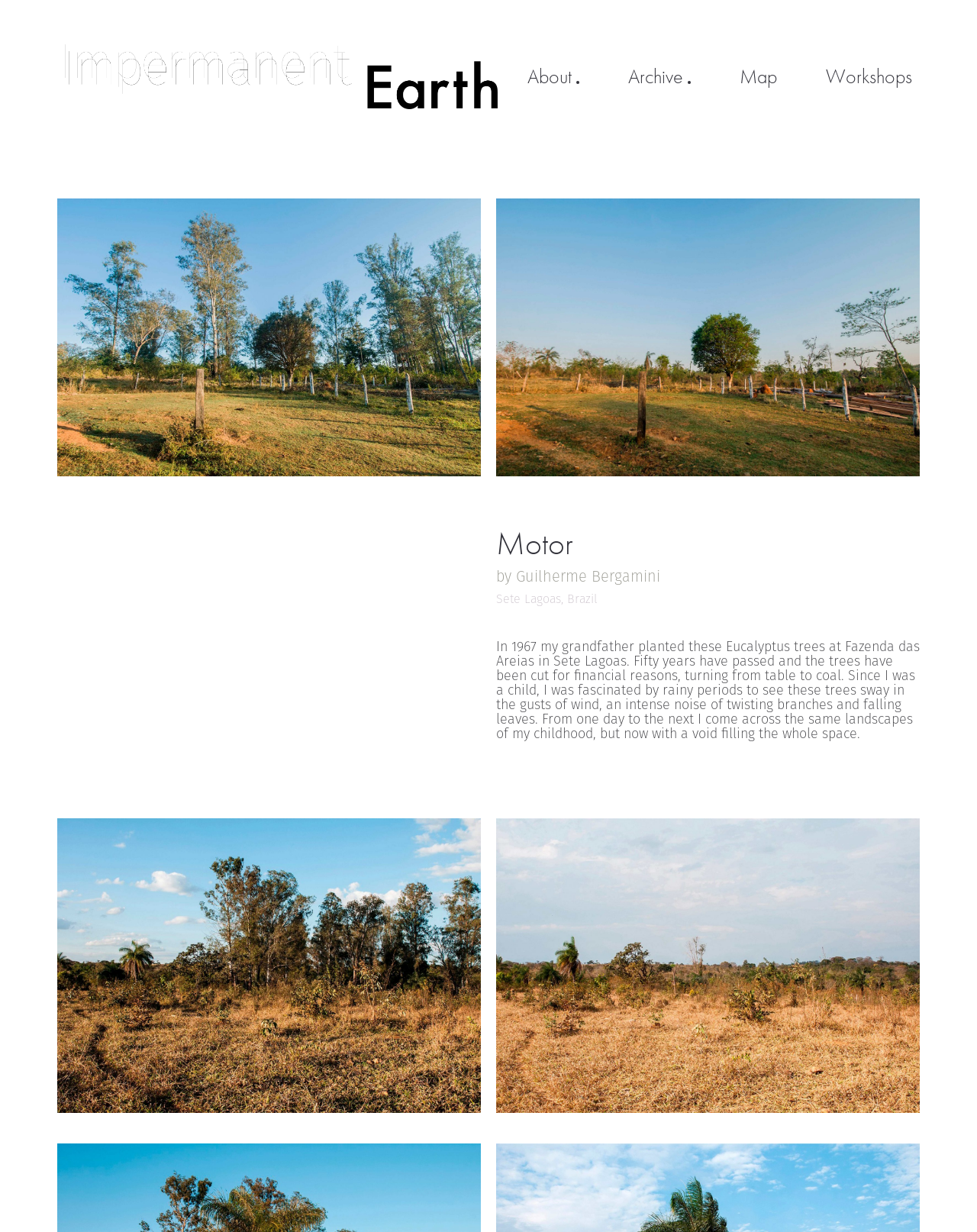Give a one-word or one-phrase response to the question: 
What is the theme of the text?

Nature and change